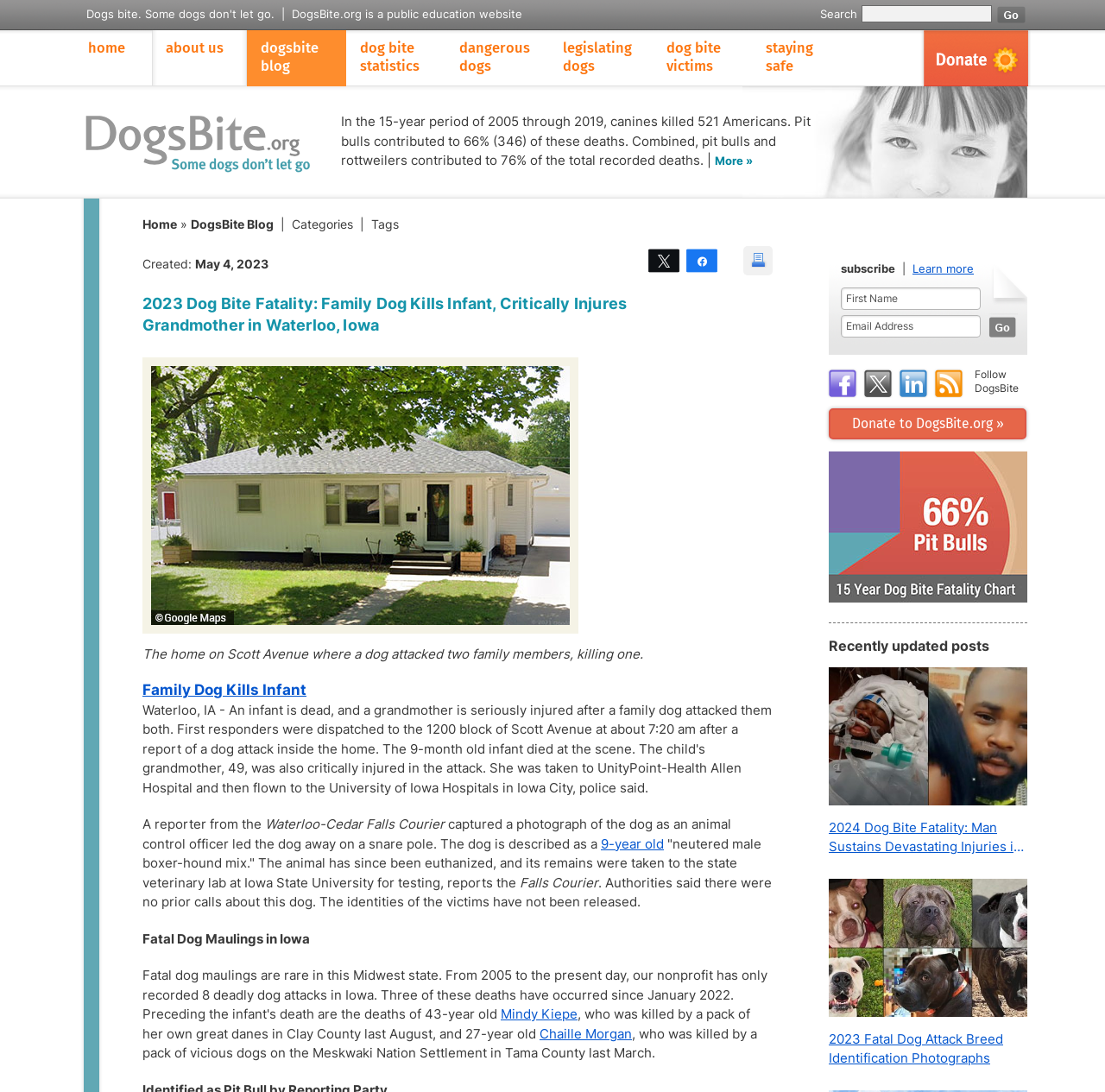Determine the main heading text of the webpage.

2023 Dog Bite Fatality: Family Dog Kills Infant, Critically Injures Grandmother in Waterloo, Iowa